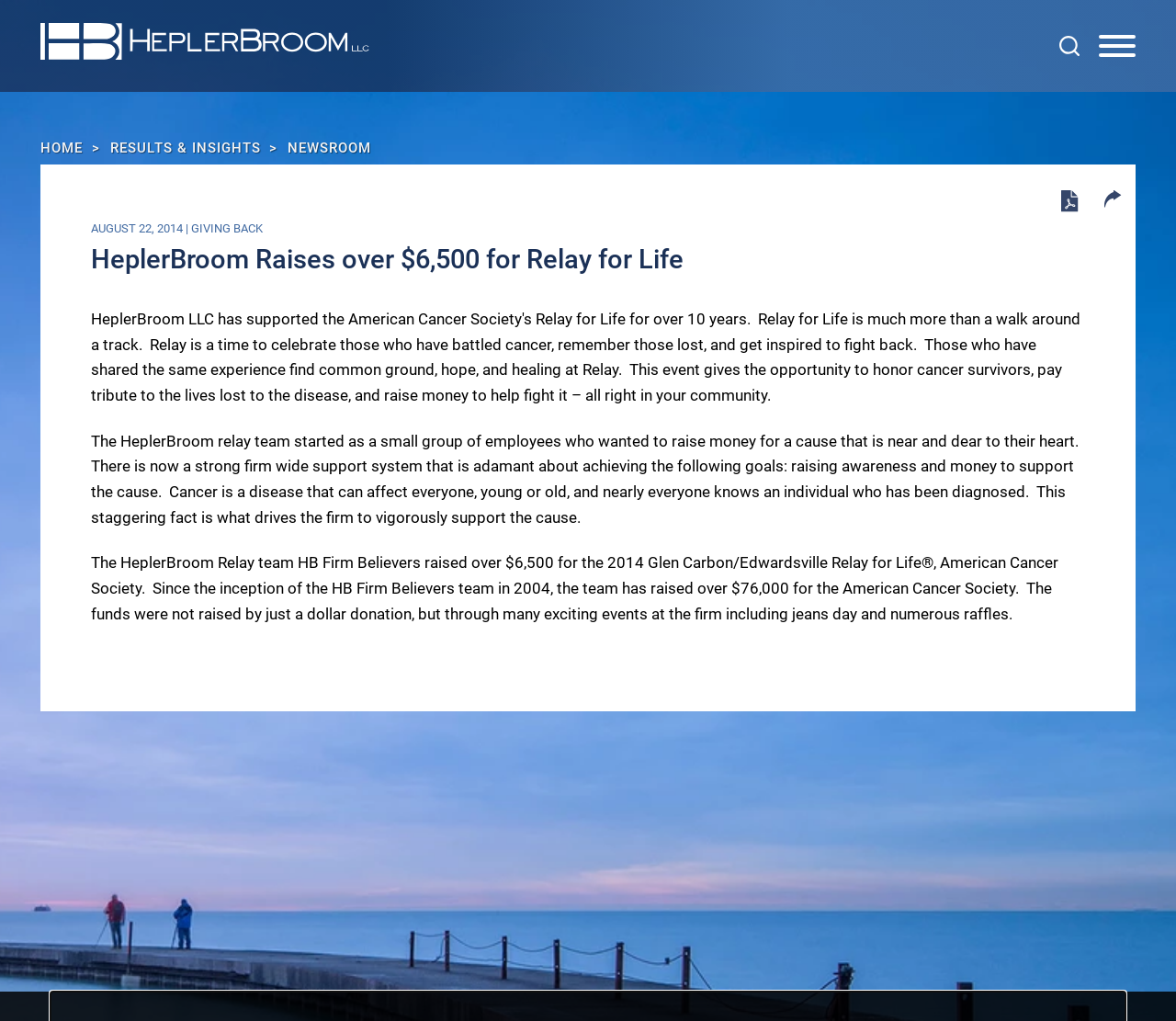What is the date of the article? Based on the screenshot, please respond with a single word or phrase.

AUGUST 22, 2014